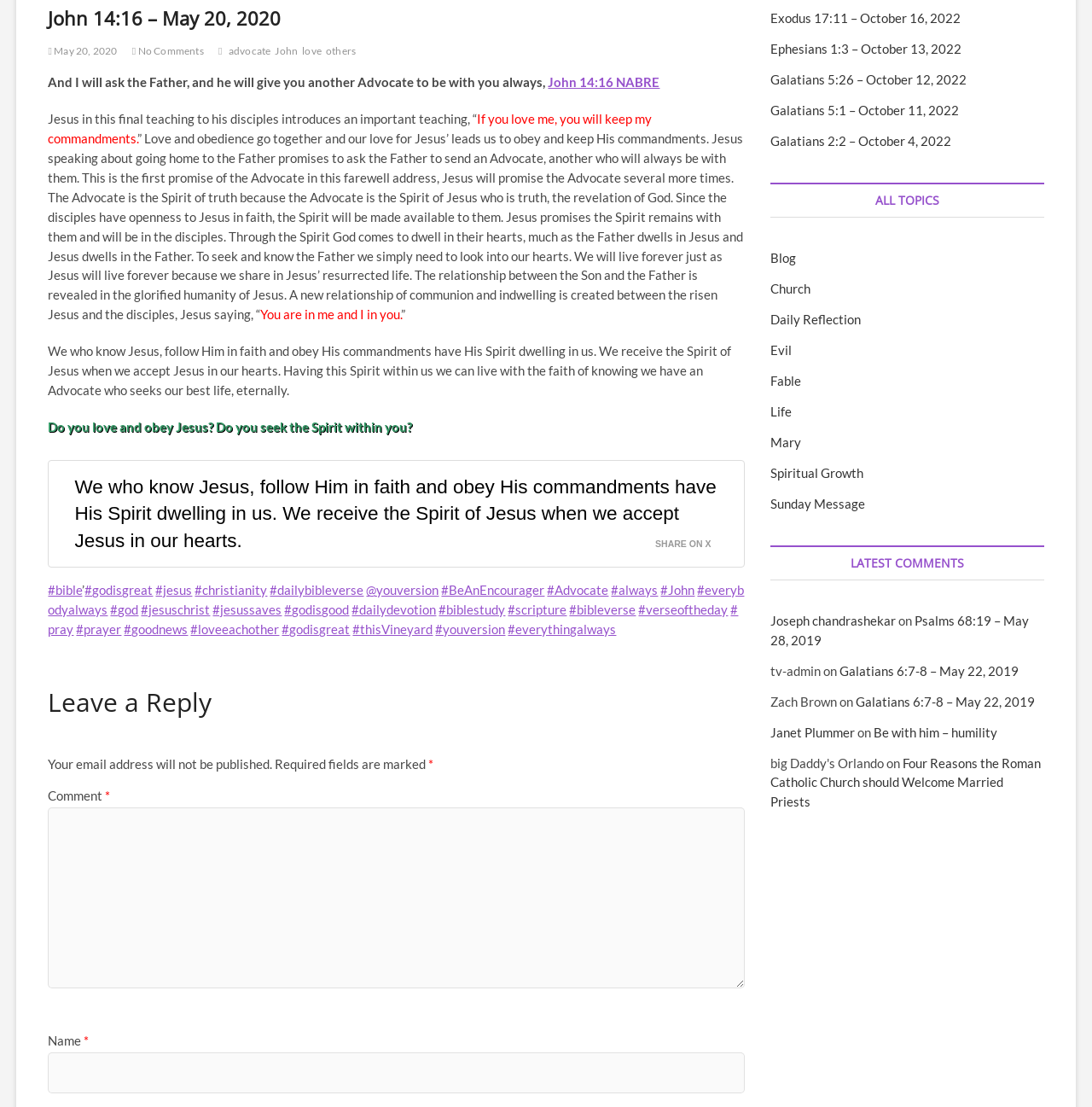Given the webpage screenshot, identify the bounding box of the UI element that matches this description: "parent_node: Name * name="author"".

[0.044, 0.95, 0.682, 0.988]